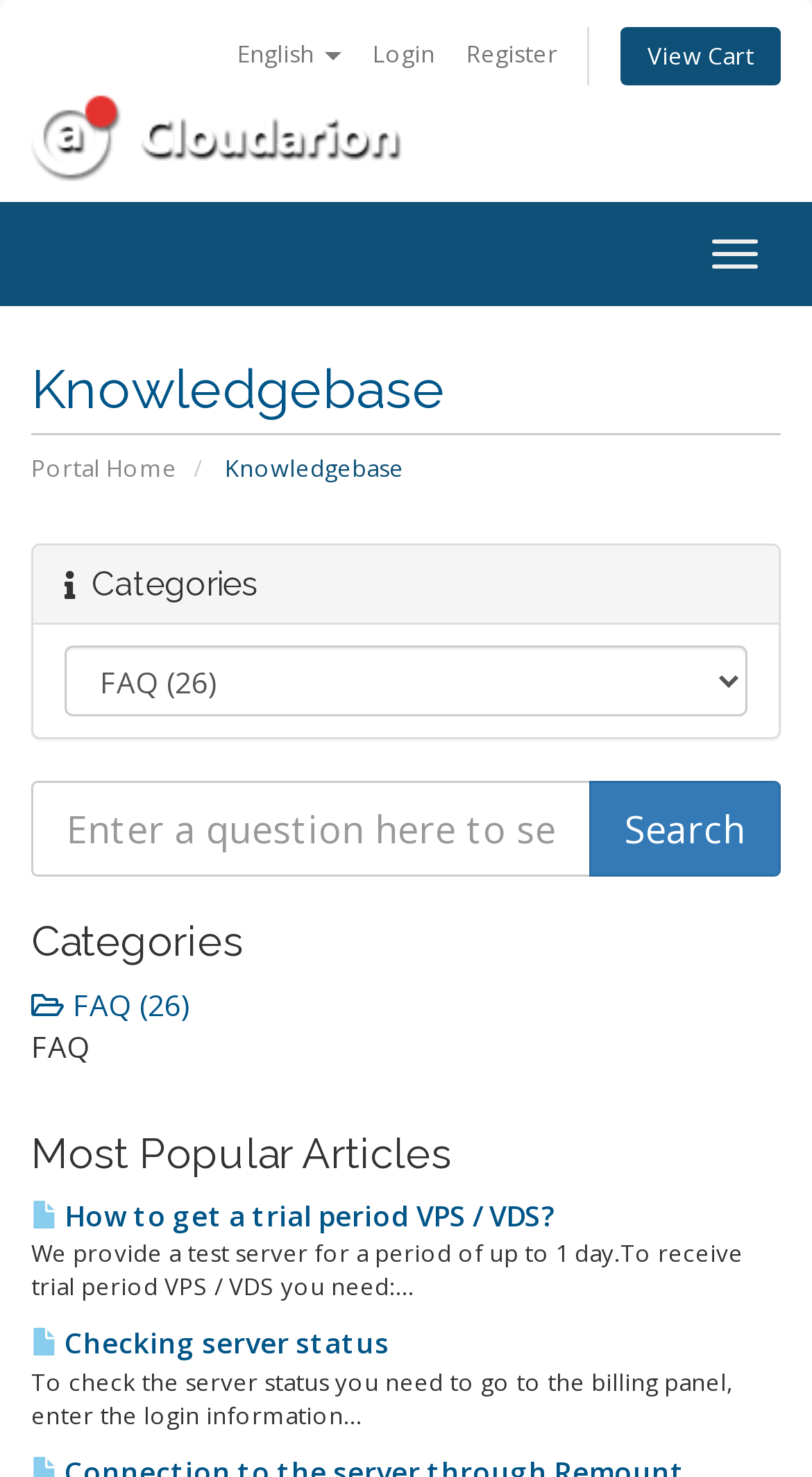Please look at the image and answer the question with a detailed explanation: What is the function of the button next to the textbox?

The function of the button next to the textbox is to search, as indicated by the button's text 'Search'.